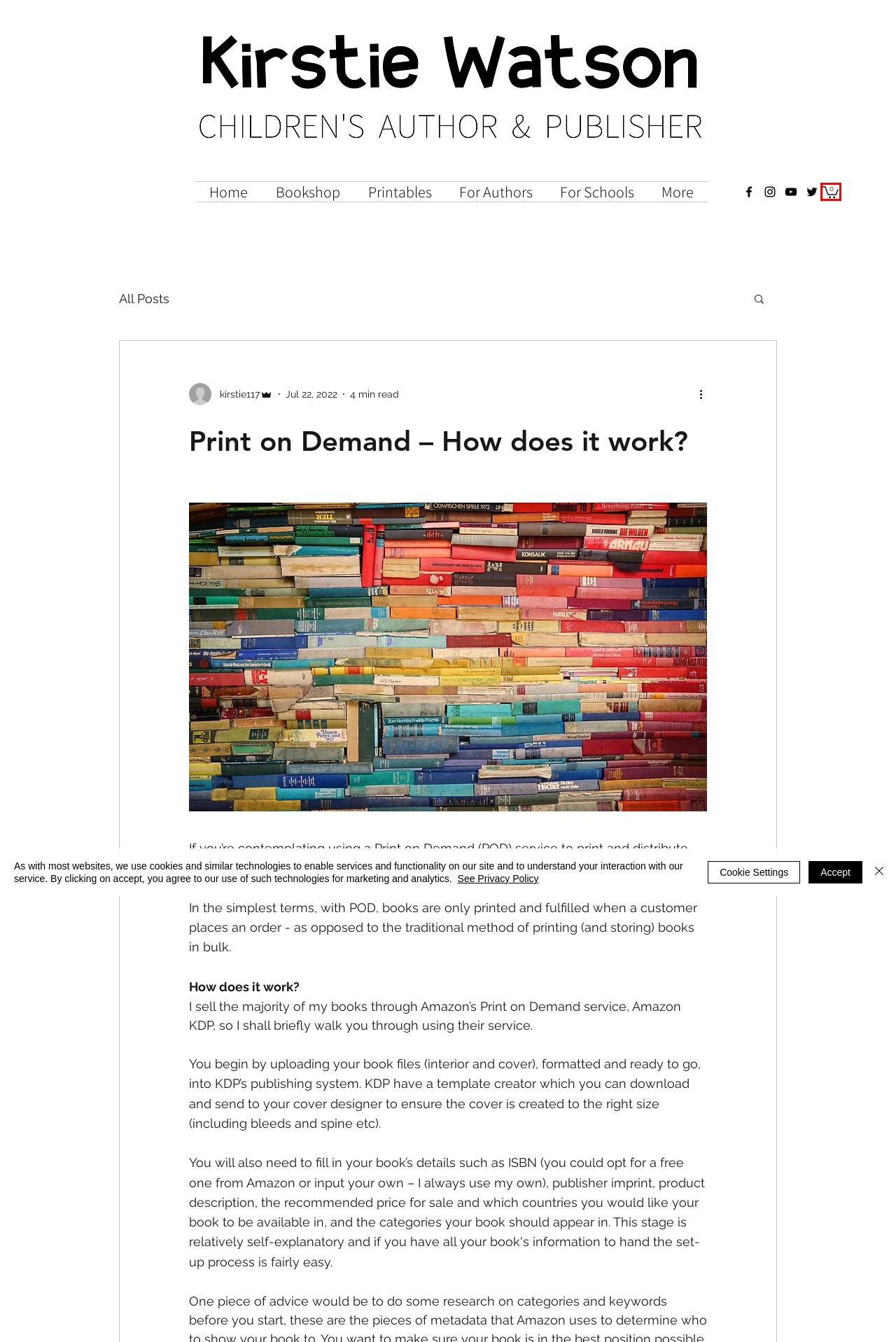You are provided a screenshot of a webpage featuring a red bounding box around a UI element. Choose the webpage description that most accurately represents the new webpage after clicking the element within the red bounding box. Here are the candidates:
A. Resources | Children's Author - Kirstie Watson
B. Author Services | Children's Author - Kirstie Watson
C. Bookshop | Children's Author - Kirstie Watson
D. Author Visits | Children's Author - Kirstie Watson
E. Home | Children's Author - Kirstie Watson
F. Privacy | Children's Author - Kirstie Watson
G. Blog | Children's Author - Kirstie Watson
H. Cart | Kirstie Watson Autho

H